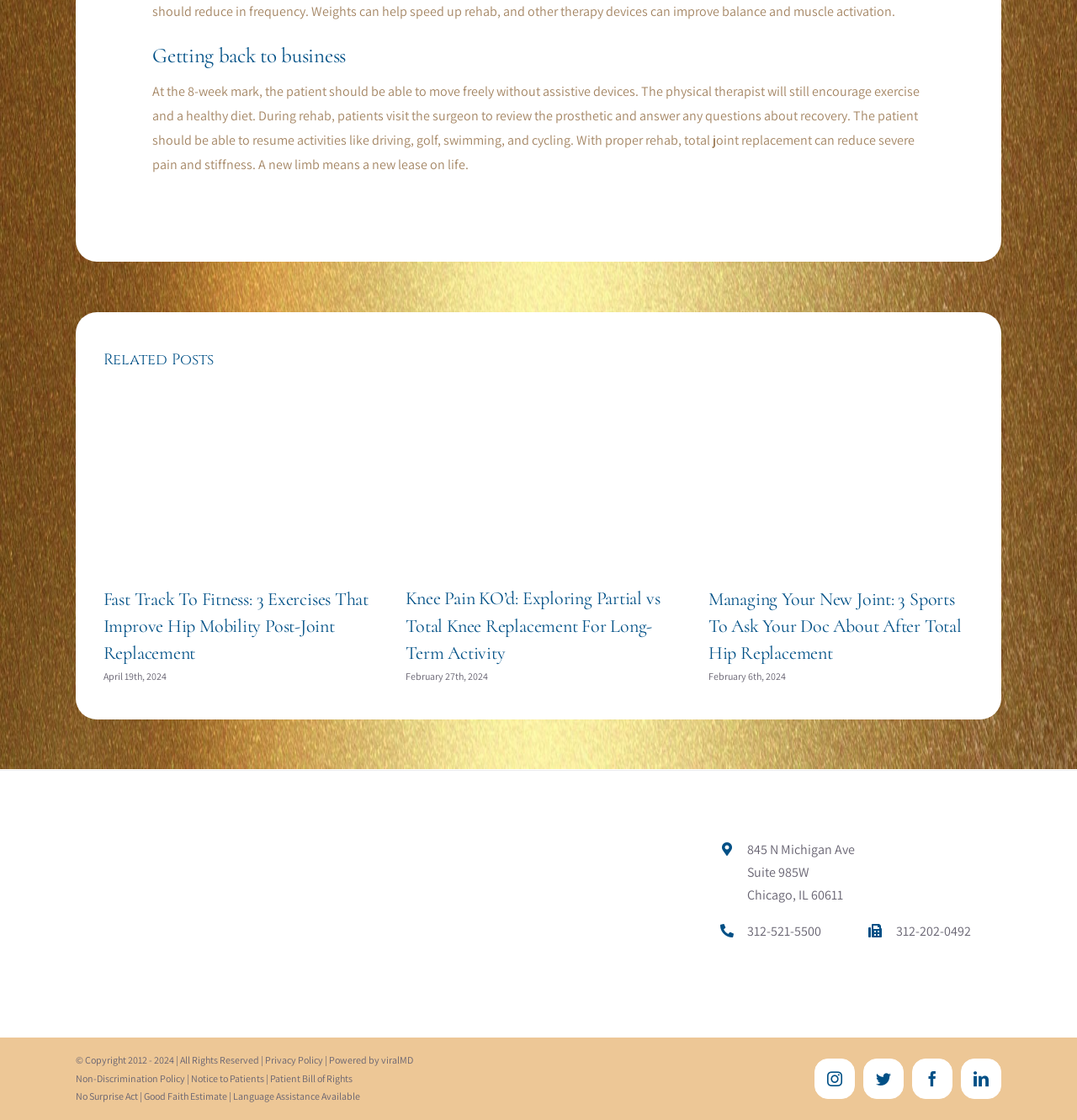Can you specify the bounding box coordinates of the area that needs to be clicked to fulfill the following instruction: "Follow Gold Coast Surgicenter on Instagram"?

[0.756, 0.945, 0.794, 0.981]